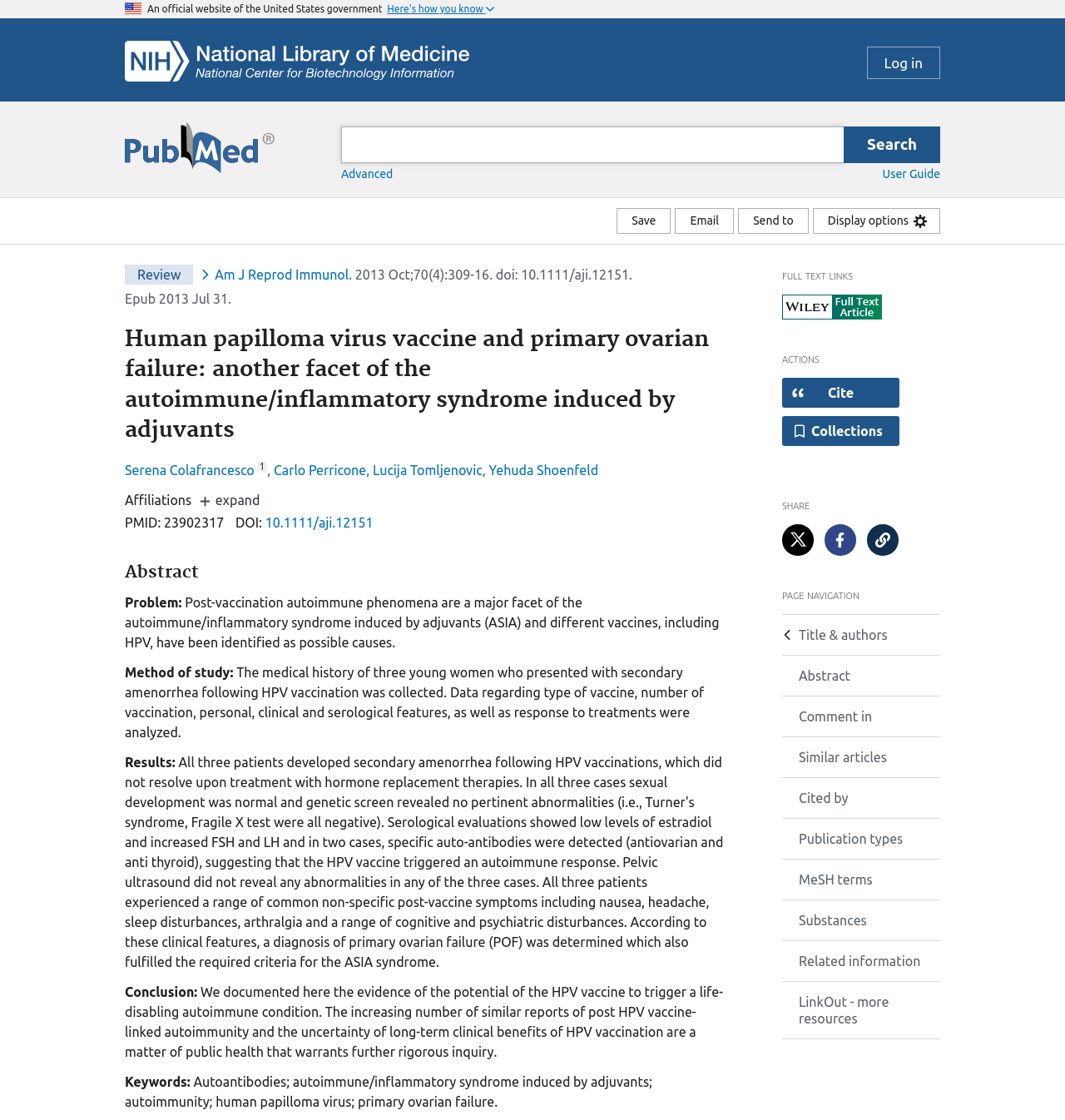Can you look at the image and give a comprehensive answer to the question:
How many authors are listed for the article?

I counted the number of authors listed, which are Serena Colafrancesco, Carlo Perricone, Lucija Tomljenovic, and Yehuda Shoenfeld.